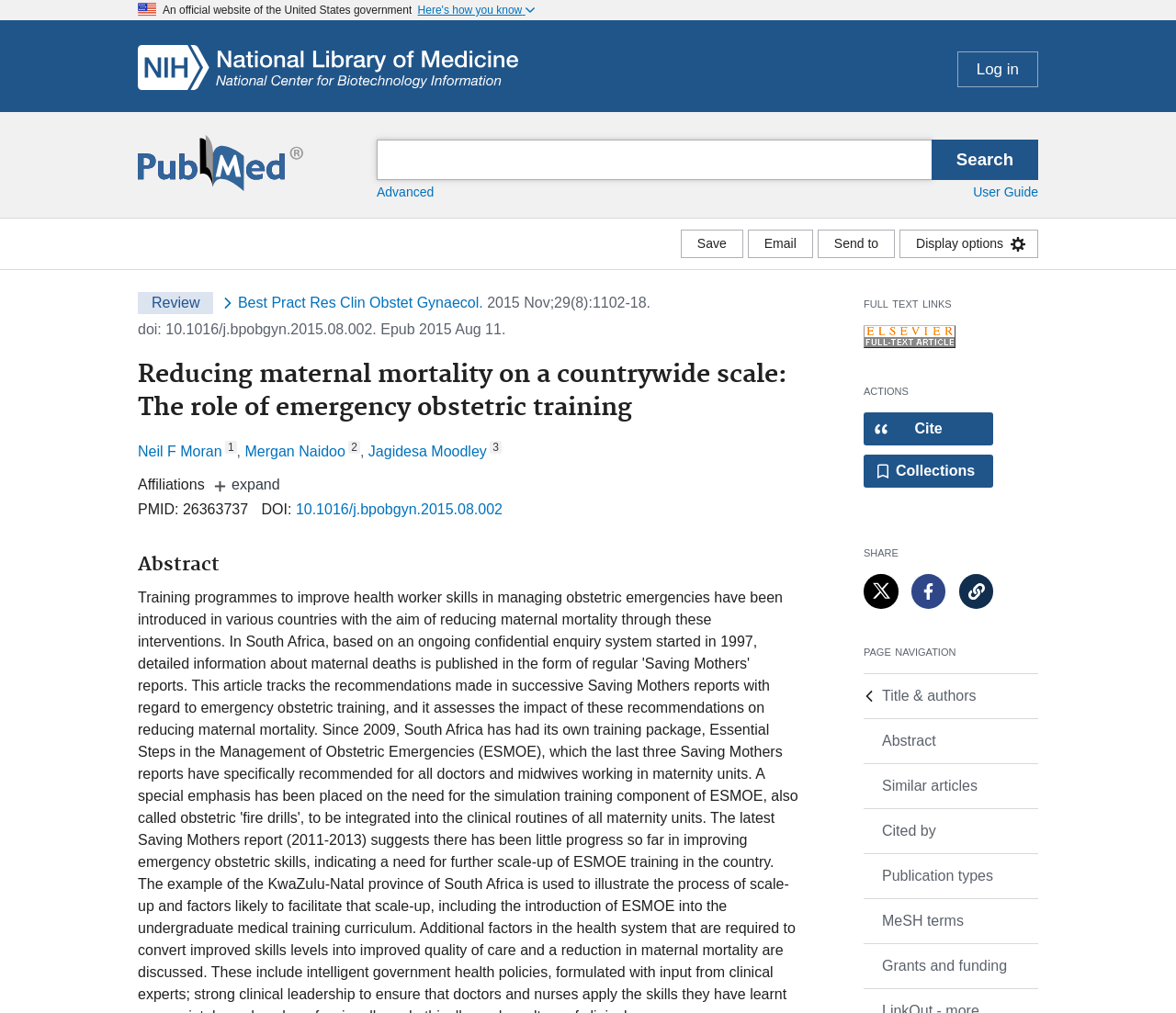Find the bounding box coordinates of the area that needs to be clicked in order to achieve the following instruction: "View the abstract". The coordinates should be specified as four float numbers between 0 and 1, i.e., [left, top, right, bottom].

[0.117, 0.546, 0.68, 0.568]